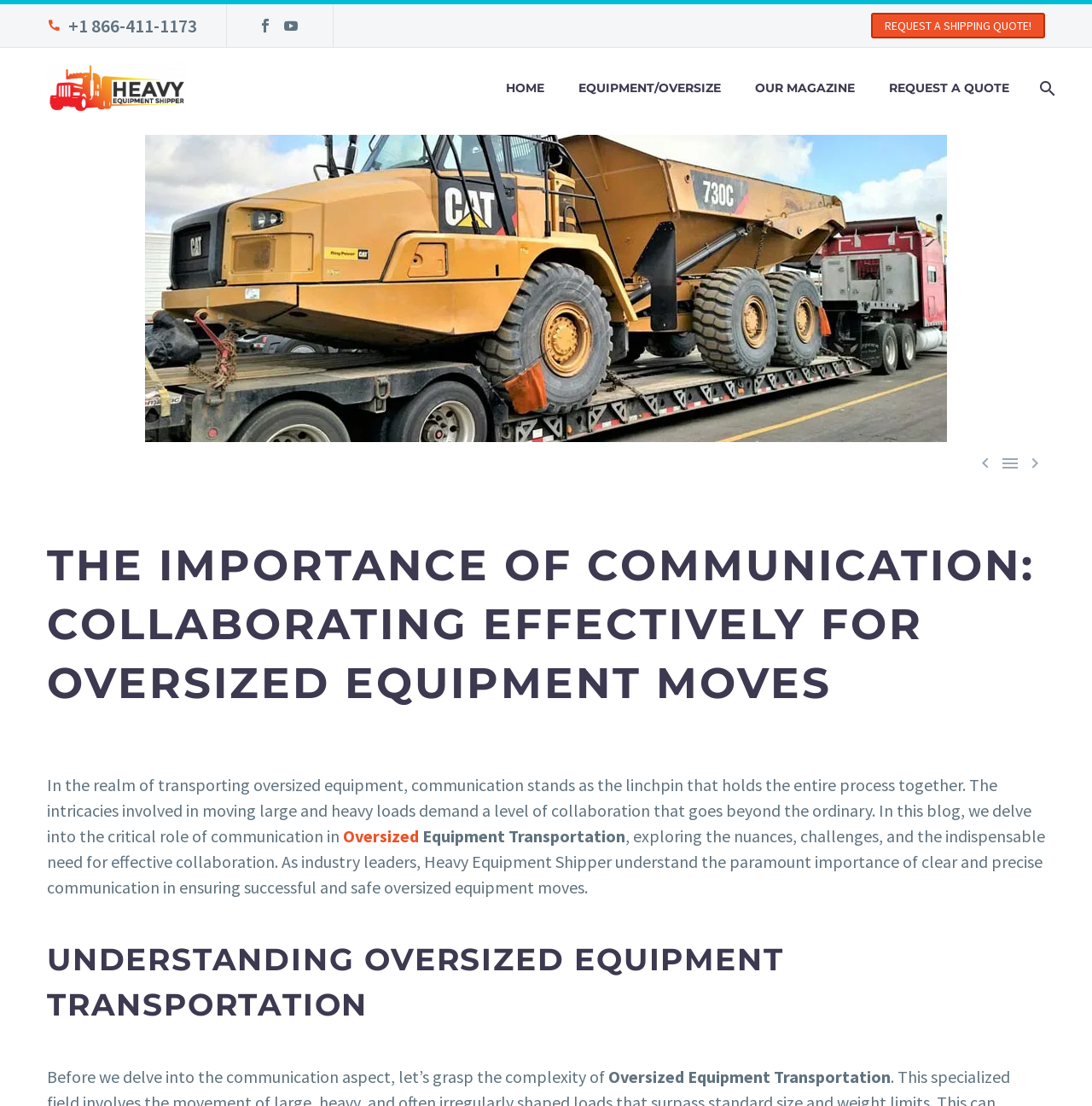Please indicate the bounding box coordinates for the clickable area to complete the following task: "Call the phone number". The coordinates should be specified as four float numbers between 0 and 1, i.e., [left, top, right, bottom].

[0.06, 0.012, 0.181, 0.034]